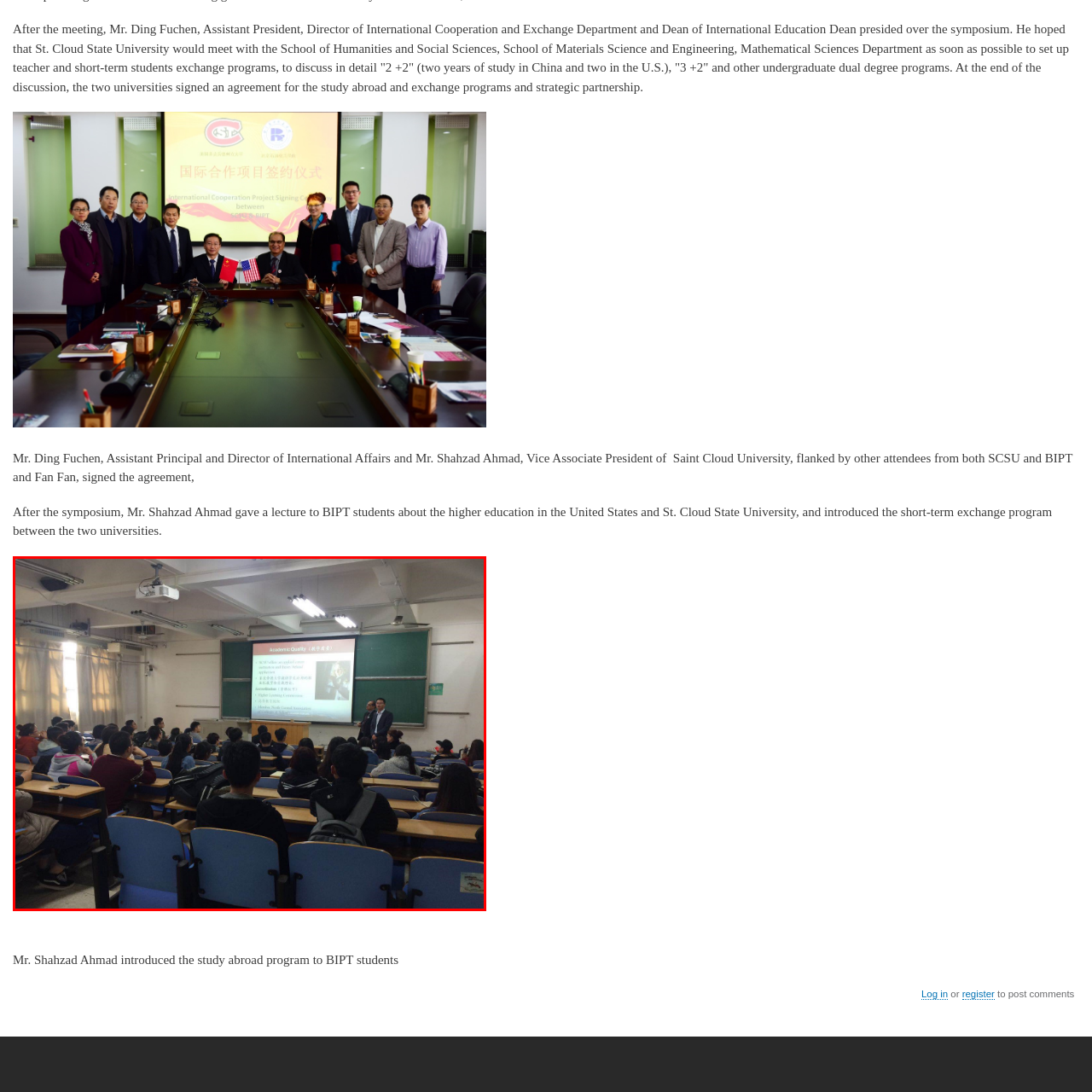What is displayed on the large screen behind Mr. Ahmad?
Pay attention to the image within the red bounding box and answer using just one word or a concise phrase.

A presentation